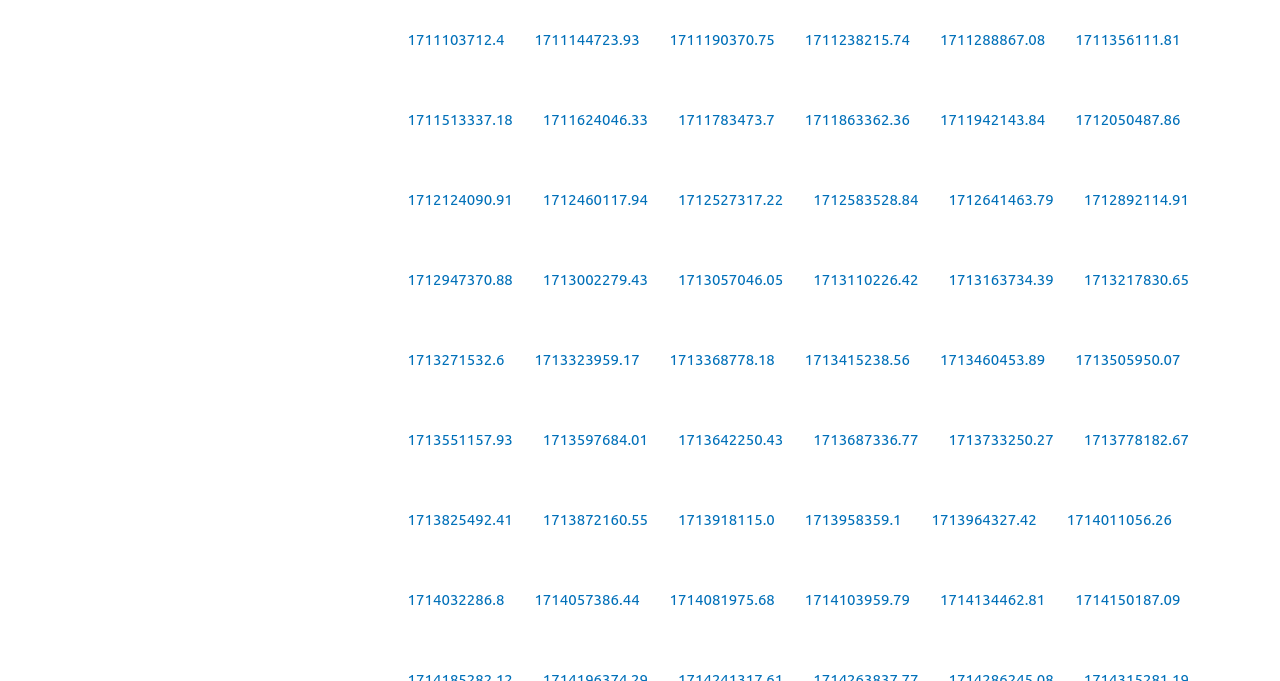Locate the coordinates of the bounding box for the clickable region that fulfills this instruction: "visit the second news page".

[0.412, 0.117, 0.518, 0.235]